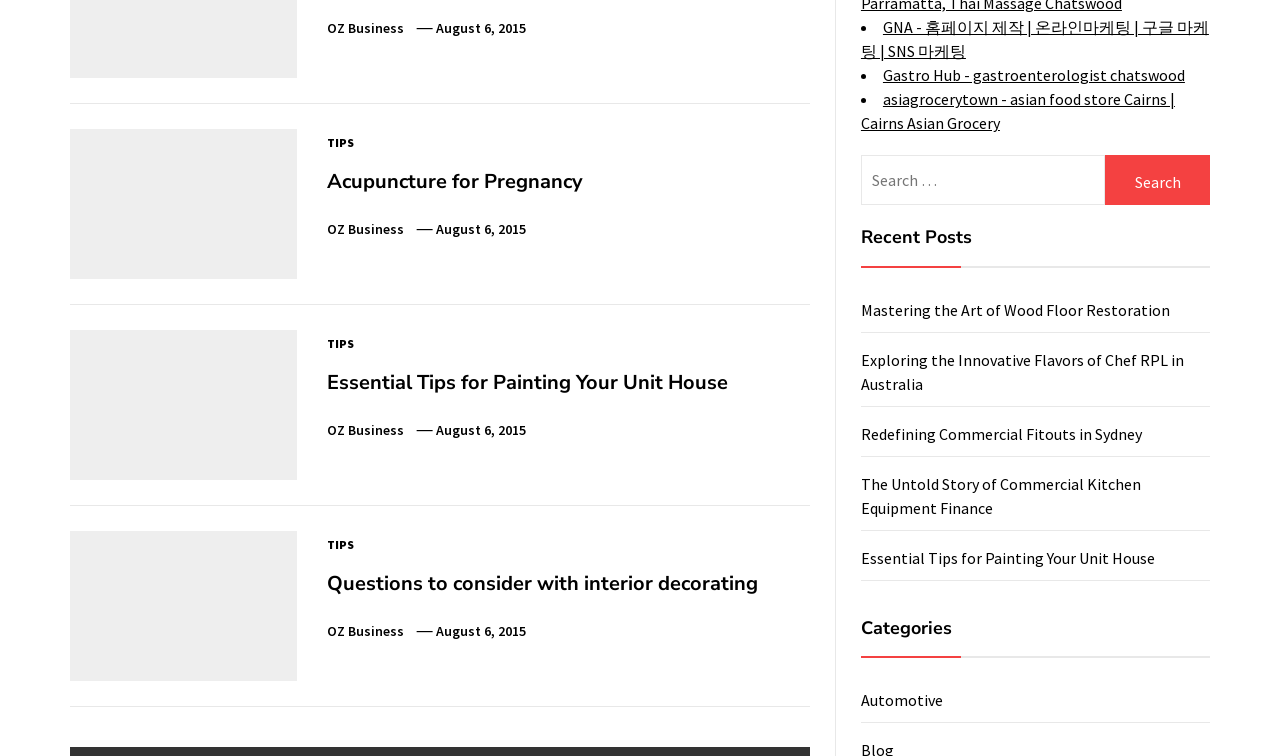Could you find the bounding box coordinates of the clickable area to complete this instruction: "Check the tips for painting a unit house"?

[0.255, 0.488, 0.568, 0.524]